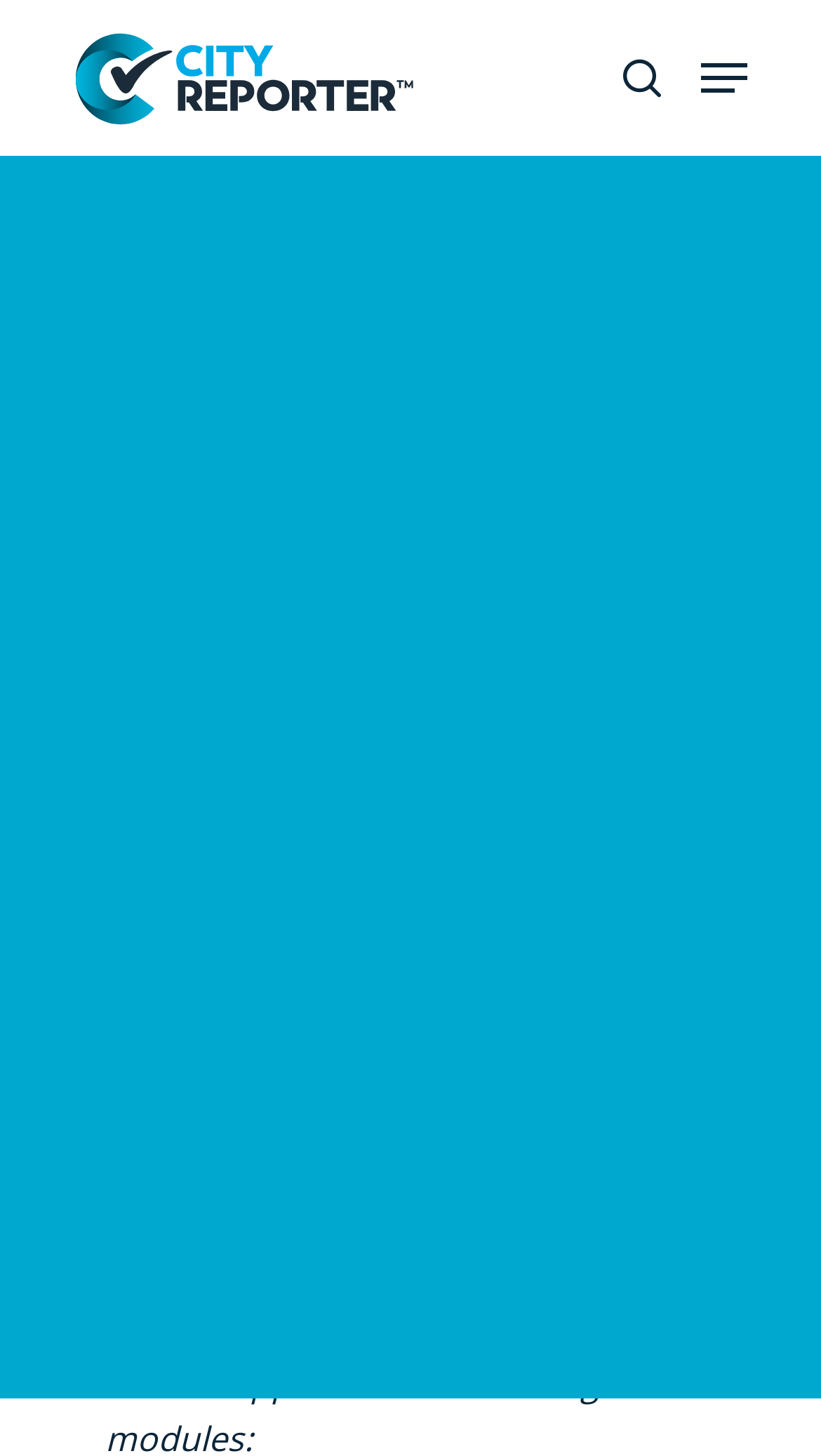Determine the bounding box coordinates for the area you should click to complete the following instruction: "Go to CityReporter Software homepage".

[0.09, 0.017, 0.504, 0.09]